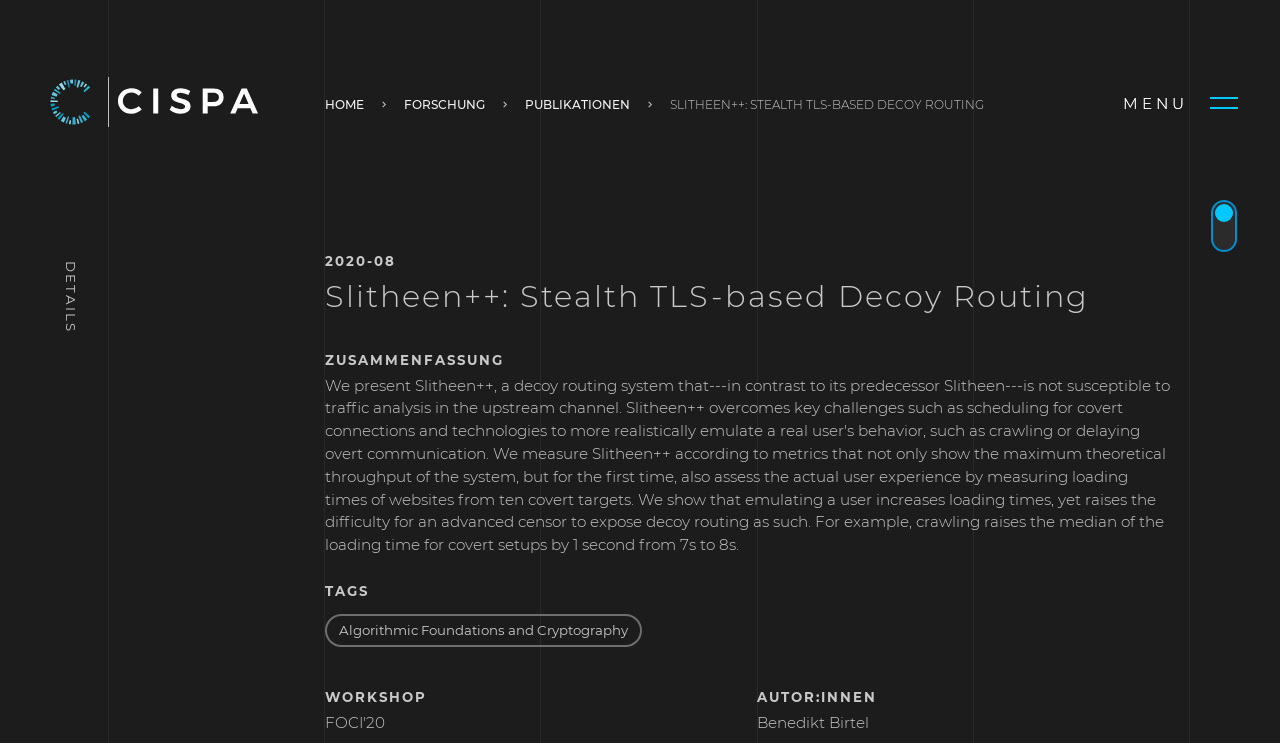What is the date mentioned on the webpage?
Deliver a detailed and extensive answer to the question.

I found a static text '2020-08' at the top middle of the webpage, which indicates the date mentioned on the webpage.